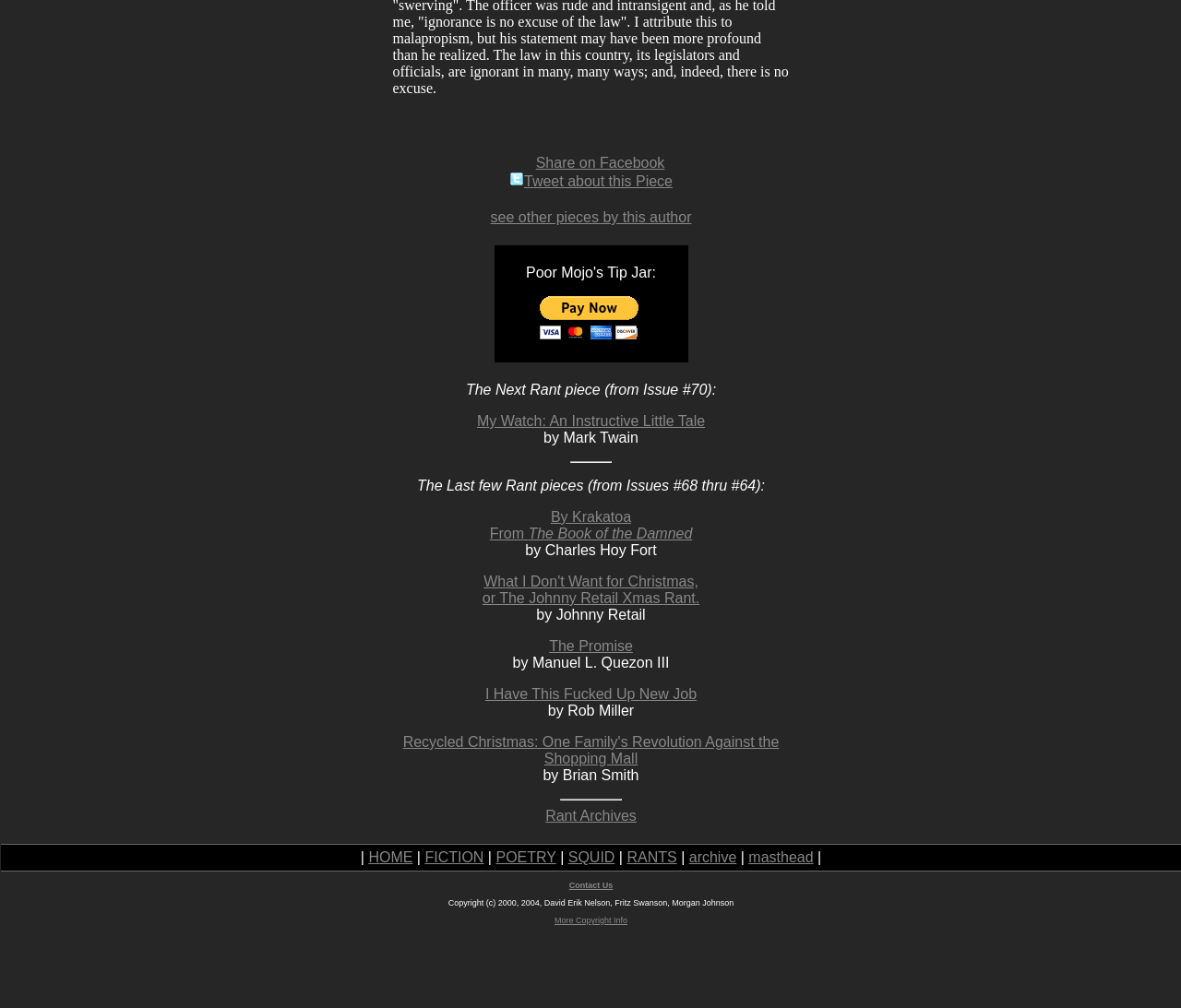Consider the image and give a detailed and elaborate answer to the question: 
What is the copyright year mentioned at the bottom of the page?

I found the StaticText element 'Copyright (c) 2000, 2004, David Erik Nelson, Fritz Swanson, Morgan Johnson' at the bottom of the page, which mentions the copyright years as 2000 and 2004.